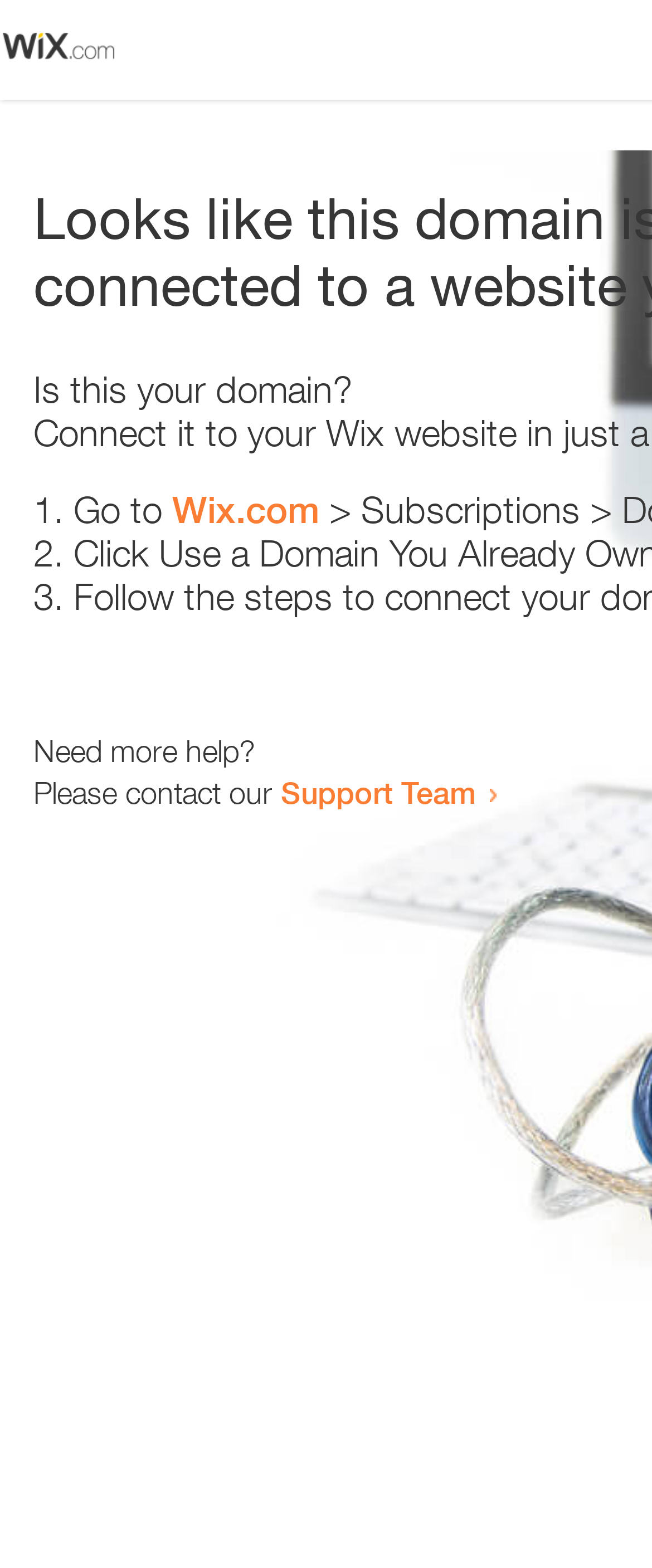What is the main heading of this webpage? Please extract and provide it.

Looks like this domain isn't
connected to a website yet